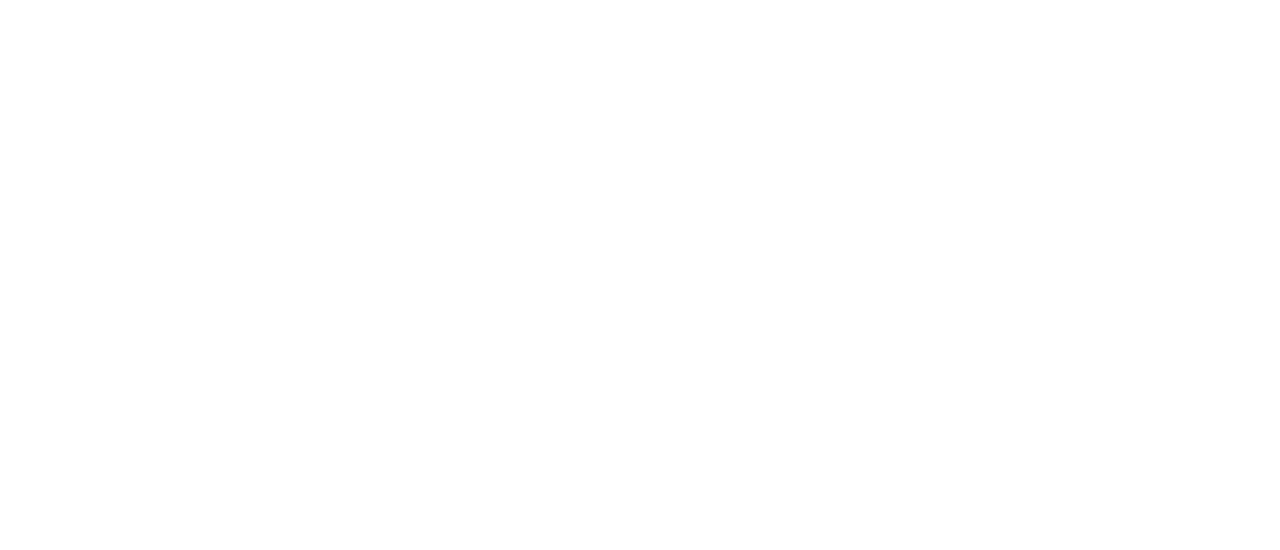Please identify the bounding box coordinates of the element I need to click to follow this instruction: "Subscribe for updates".

[0.963, 0.625, 0.995, 0.695]